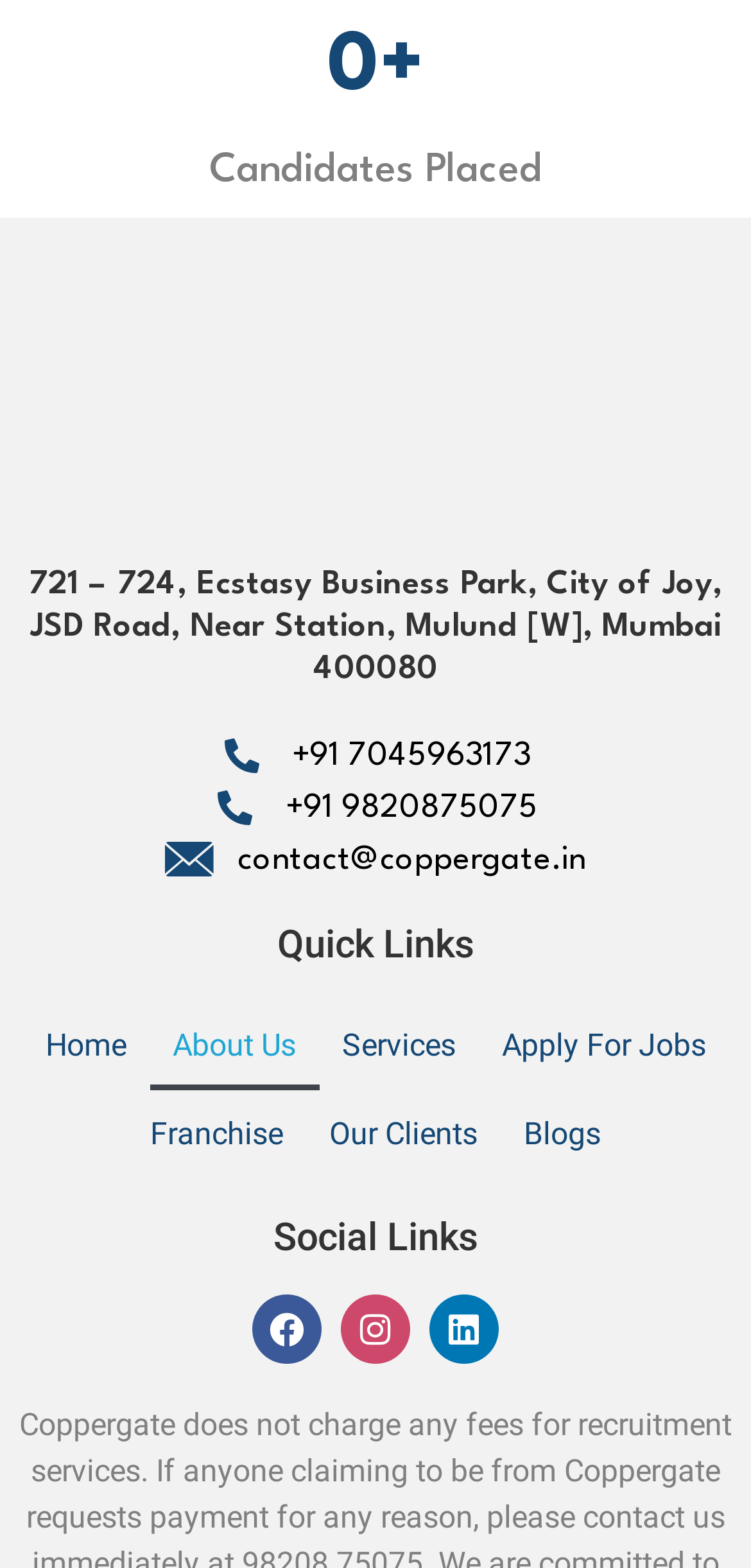Kindly determine the bounding box coordinates of the area that needs to be clicked to fulfill this instruction: "Apply for a job".

[0.637, 0.639, 0.971, 0.695]